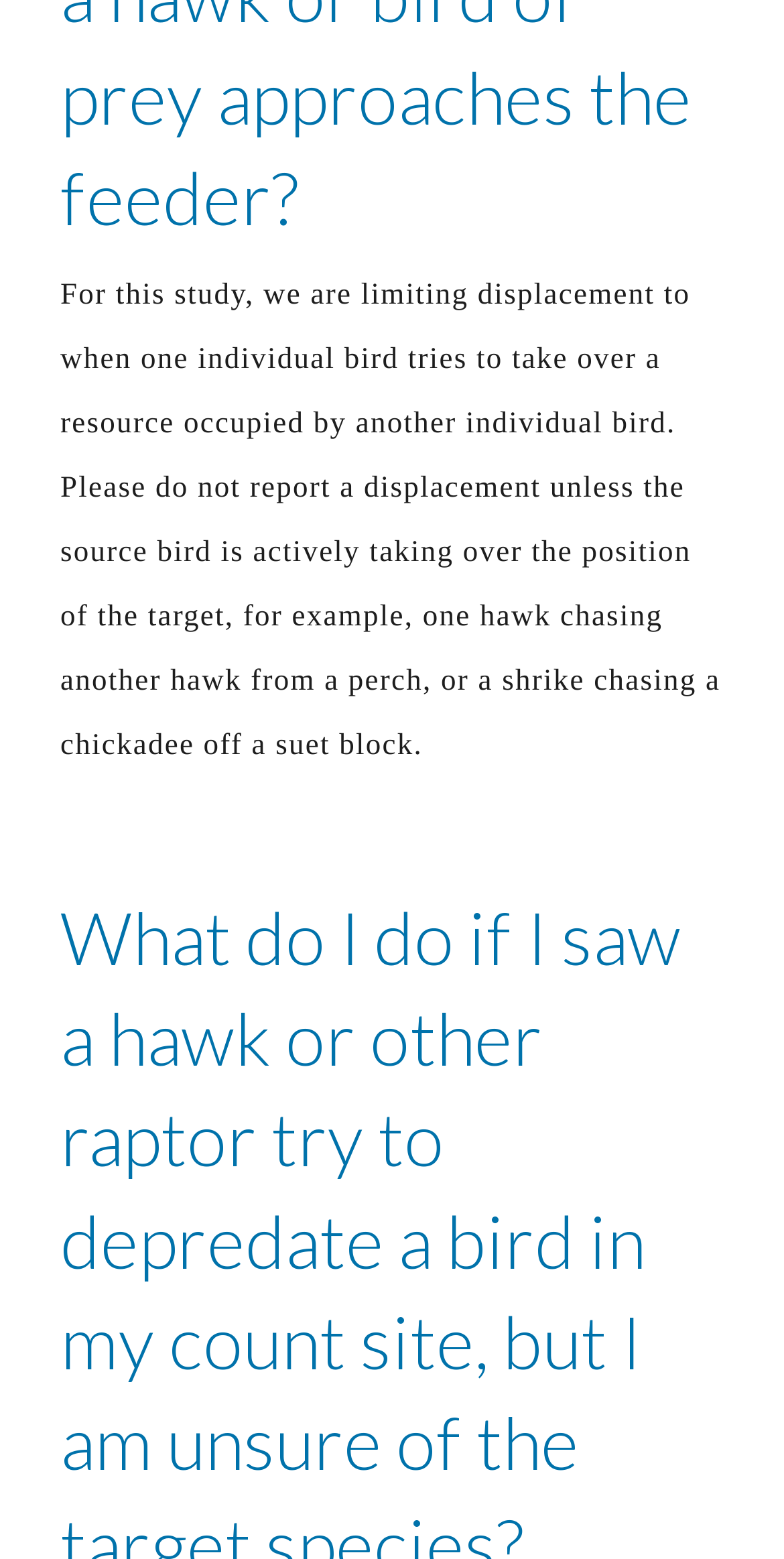Extract the bounding box coordinates of the UI element described by: "Common Feeder Birds Interactive". The coordinates should include four float numbers ranging from 0 to 1, e.g., [left, top, right, bottom].

[0.192, 0.51, 0.462, 0.639]